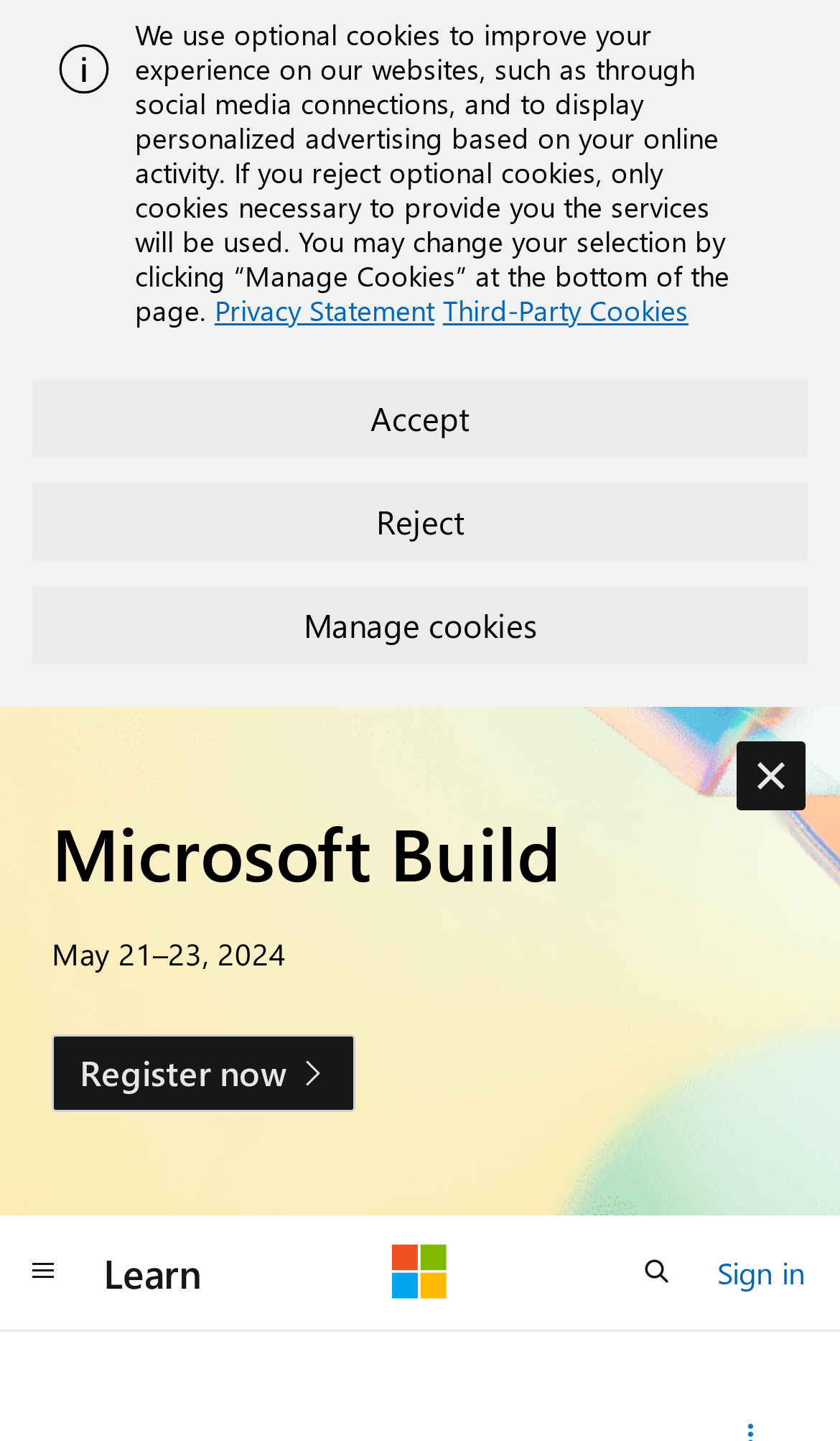What is the date of the Microsoft Build event?
Give a detailed explanation using the information visible in the image.

I found the answer by looking at the static text element on the webpage, which is located below the 'Microsoft Build' heading. The text says 'May 21-23, 2024', which is likely the date of the event.